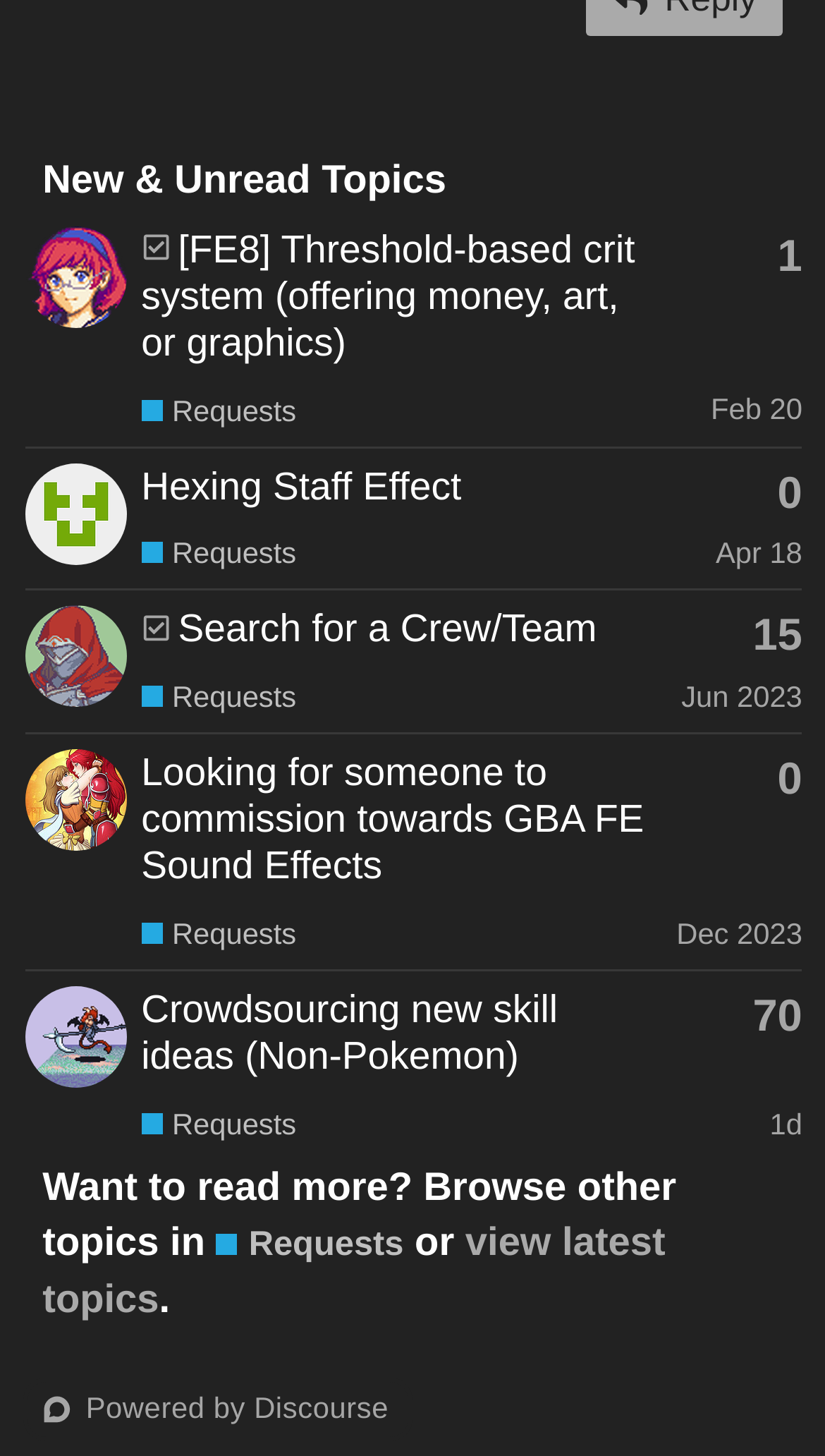Given the element description Search for a Crew/Team, specify the bounding box coordinates of the corresponding UI element in the format (top-left x, top-left y, bottom-right x, bottom-right y). All values must be between 0 and 1.

[0.216, 0.416, 0.723, 0.447]